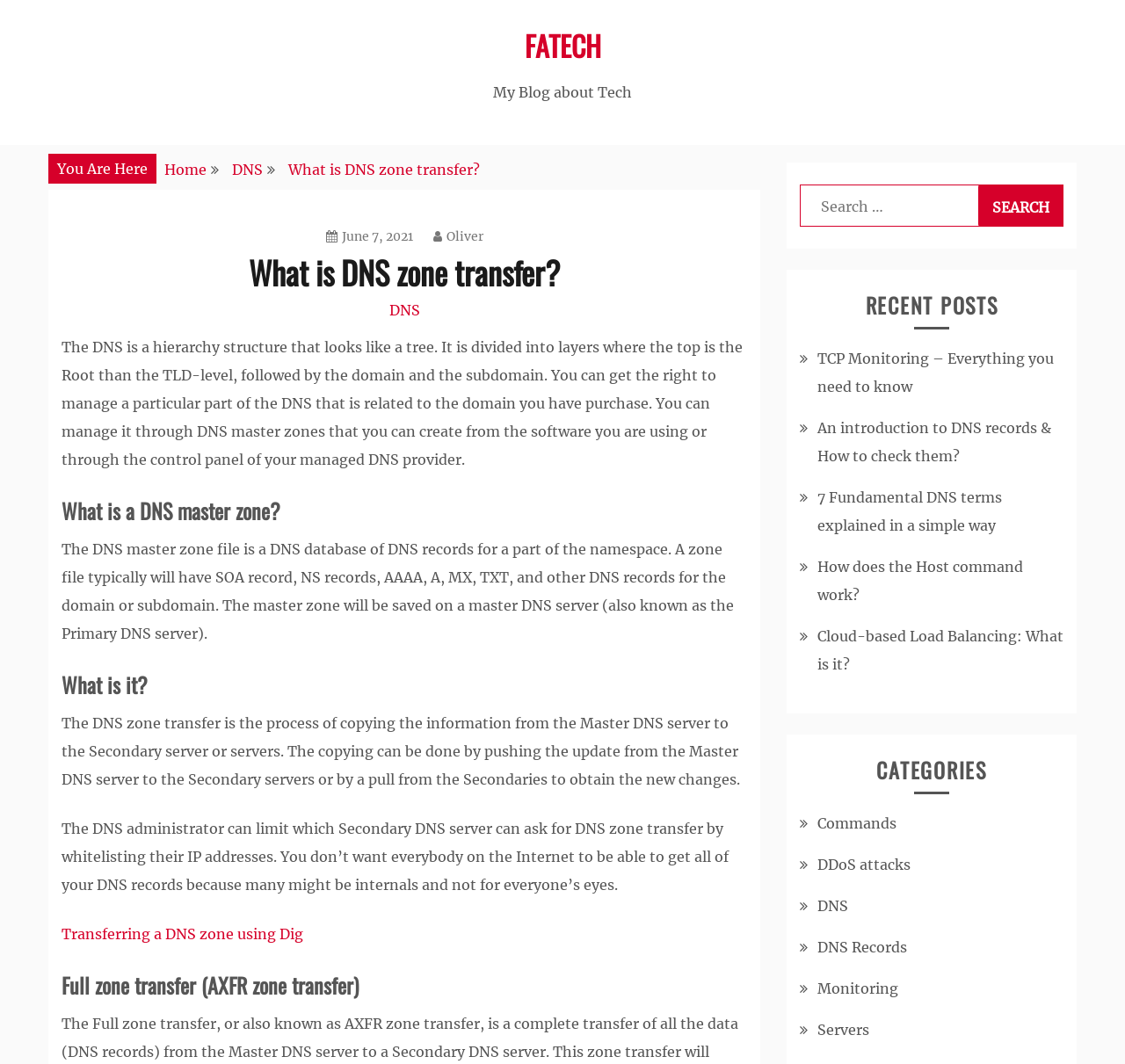What is a DNS master zone file?
Look at the image and answer the question with a single word or phrase.

DNS database of DNS records